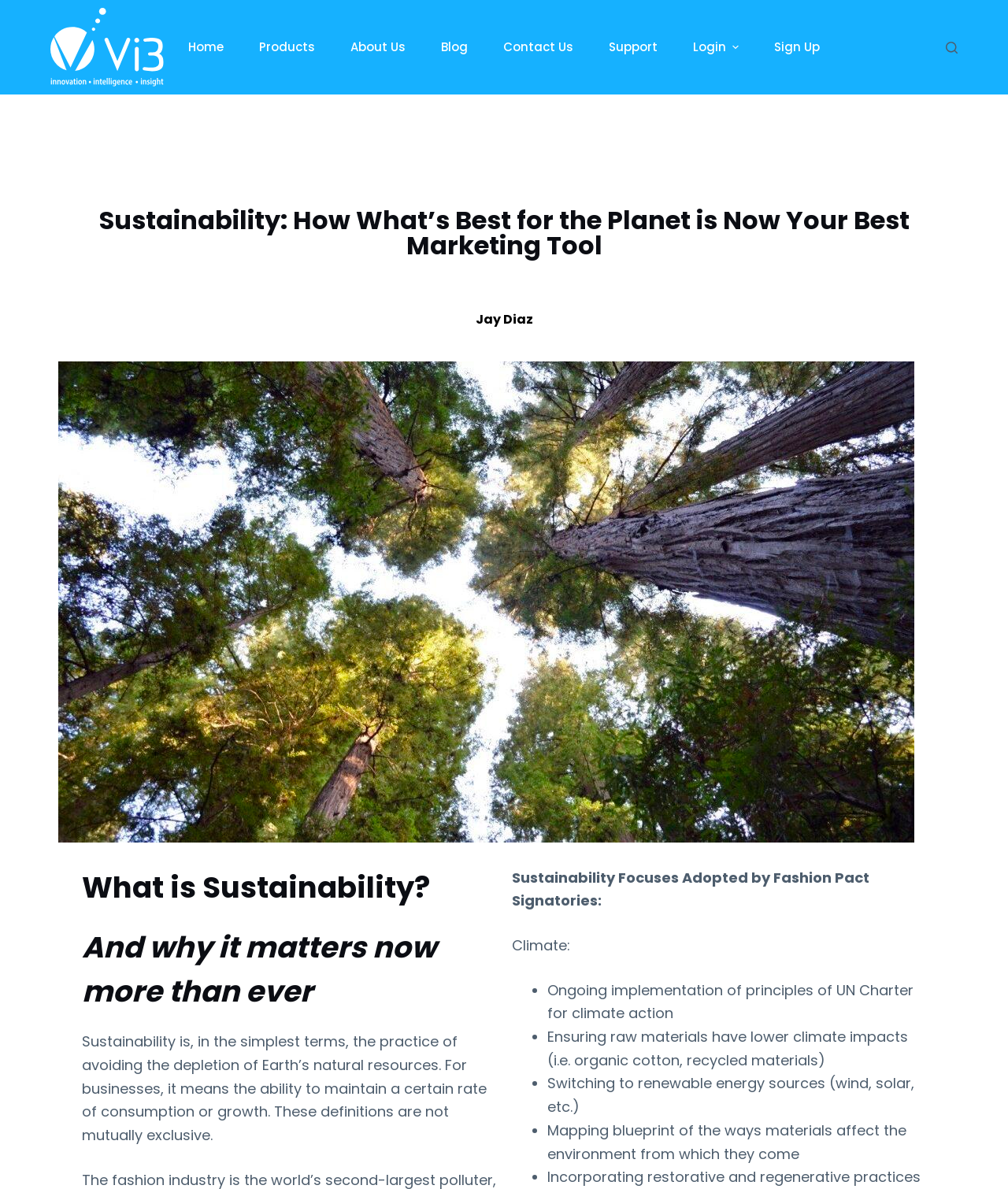What is one of the sustainability focuses adopted by Fashion Pact signatories?
Based on the screenshot, provide a one-word or short-phrase response.

Ongoing implementation of principles of UN Charter for climate action